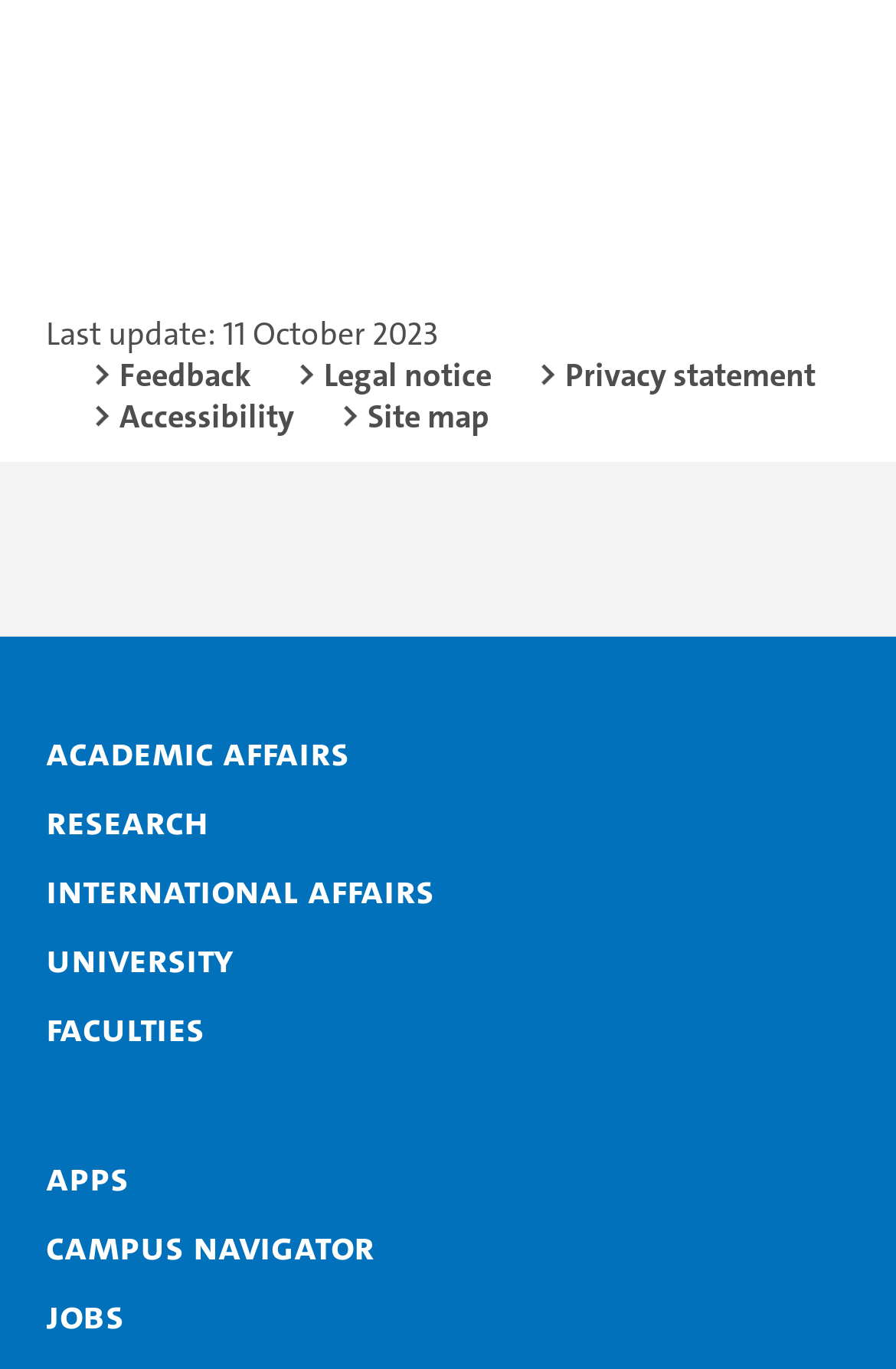Pinpoint the bounding box coordinates of the clickable element to carry out the following instruction: "Check Jobs."

[0.051, 0.941, 0.179, 0.978]